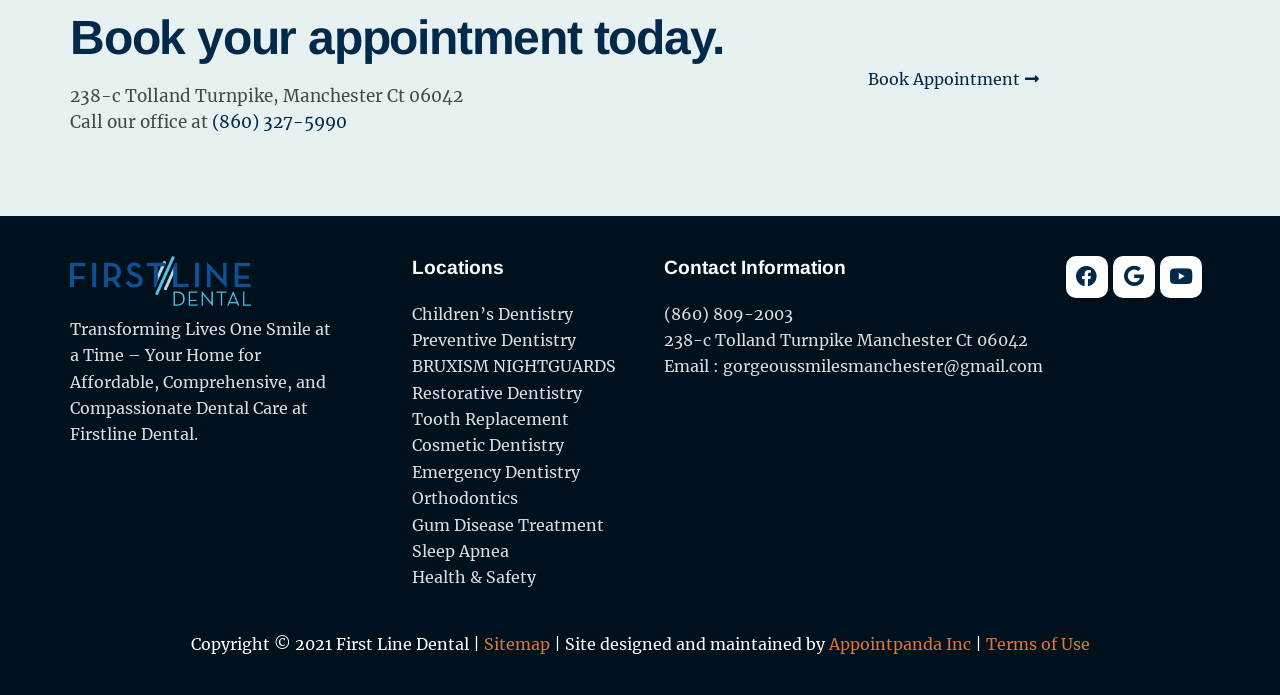Determine the bounding box coordinates for the clickable element required to fulfill the instruction: "Open navigation". Provide the coordinates as four float numbers between 0 and 1, i.e., [left, top, right, bottom].

None